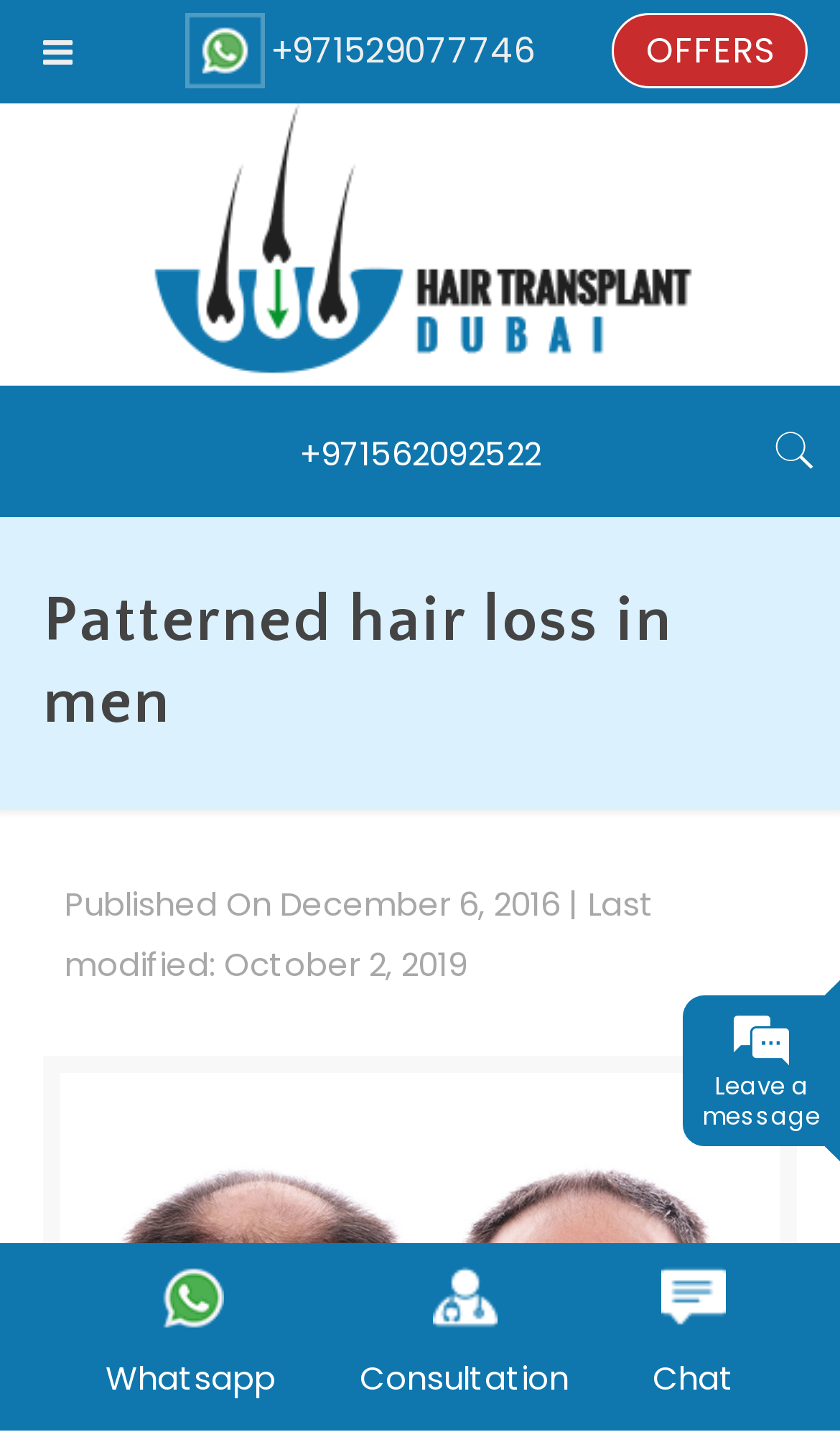Determine the bounding box coordinates of the clickable region to carry out the instruction: "Click on Islay link".

None